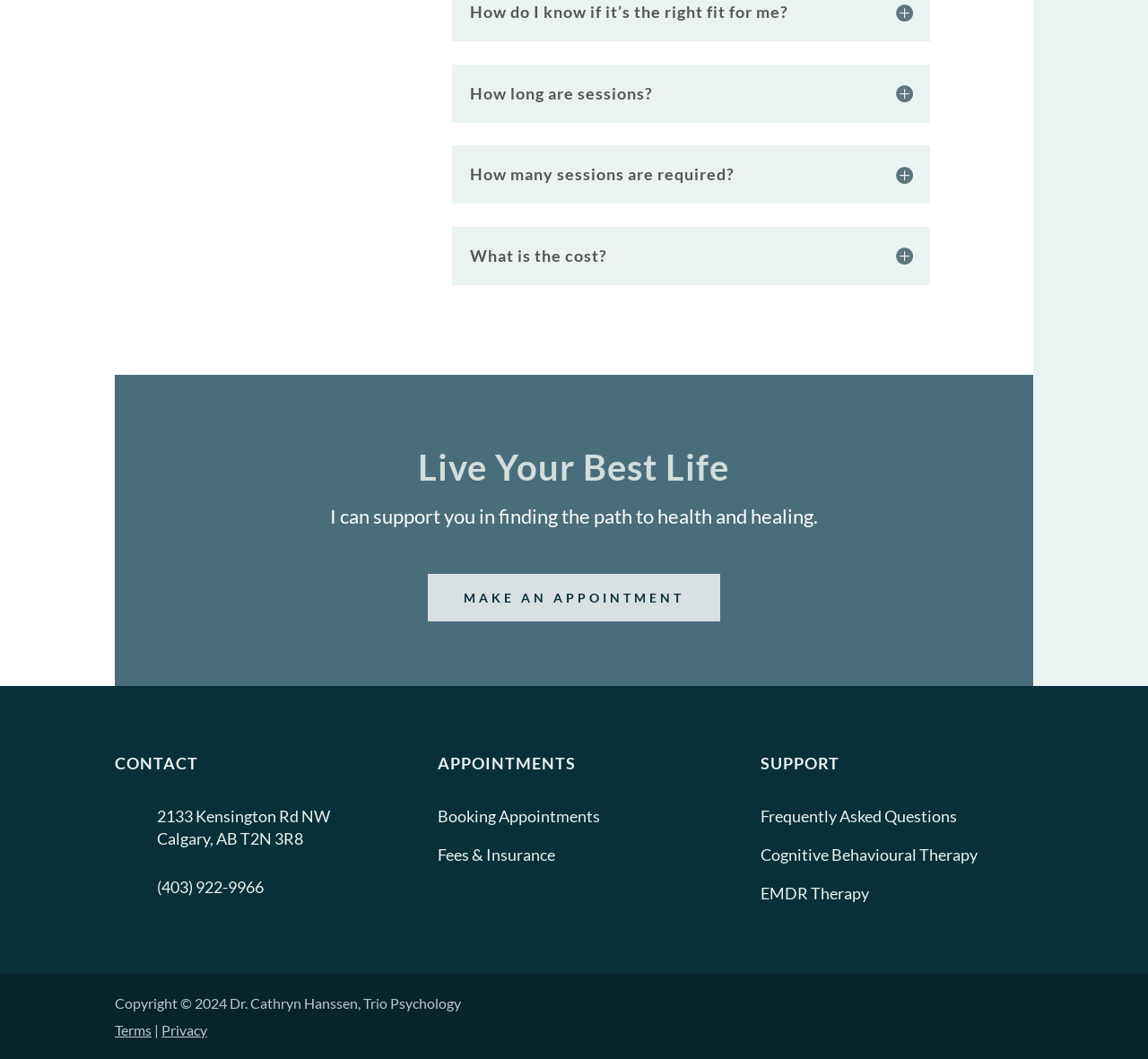Please study the image and answer the question comprehensively:
What is the phone number of the psychologist's office?

The phone number of the psychologist's office can be found in the 'CONTACT' section of the webpage, which lists the phone number as '(403) 922-9966'.